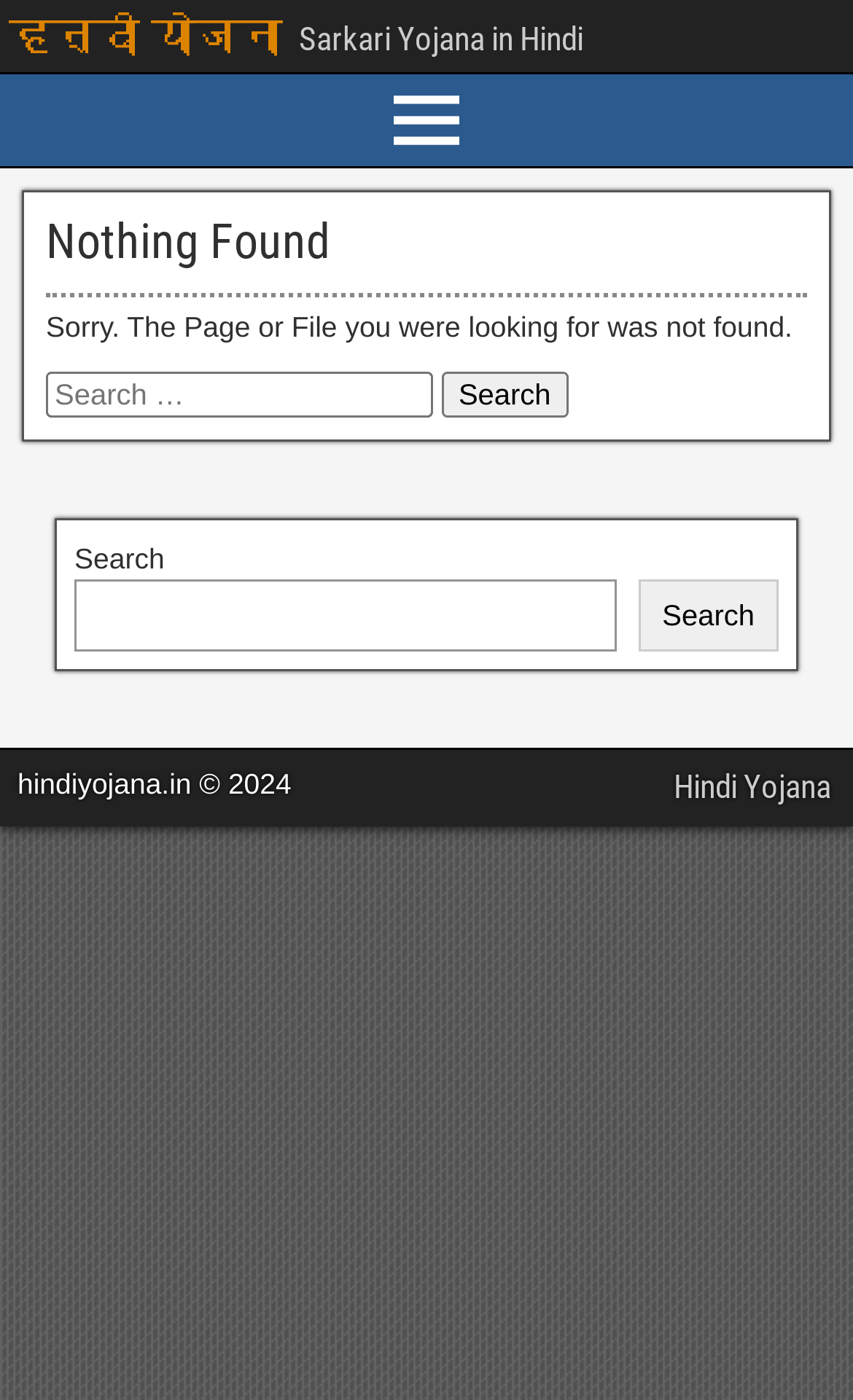Answer the question below using just one word or a short phrase: 
What is the message displayed on the page?

Page or File not found